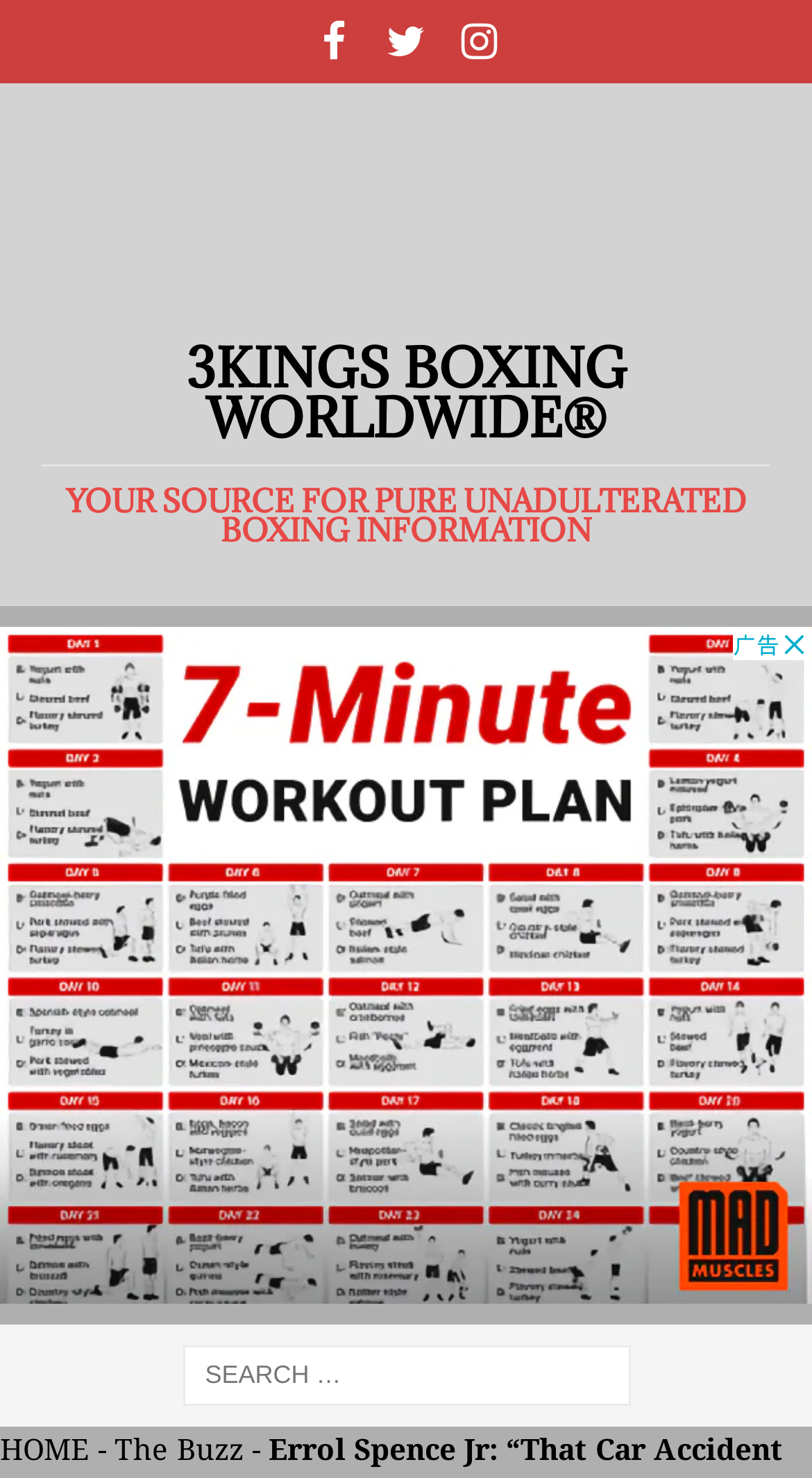Please identify the bounding box coordinates of the clickable element to fulfill the following instruction: "Go to Facebook". The coordinates should be four float numbers between 0 and 1, i.e., [left, top, right, bottom].

[0.365, 0.0, 0.455, 0.056]